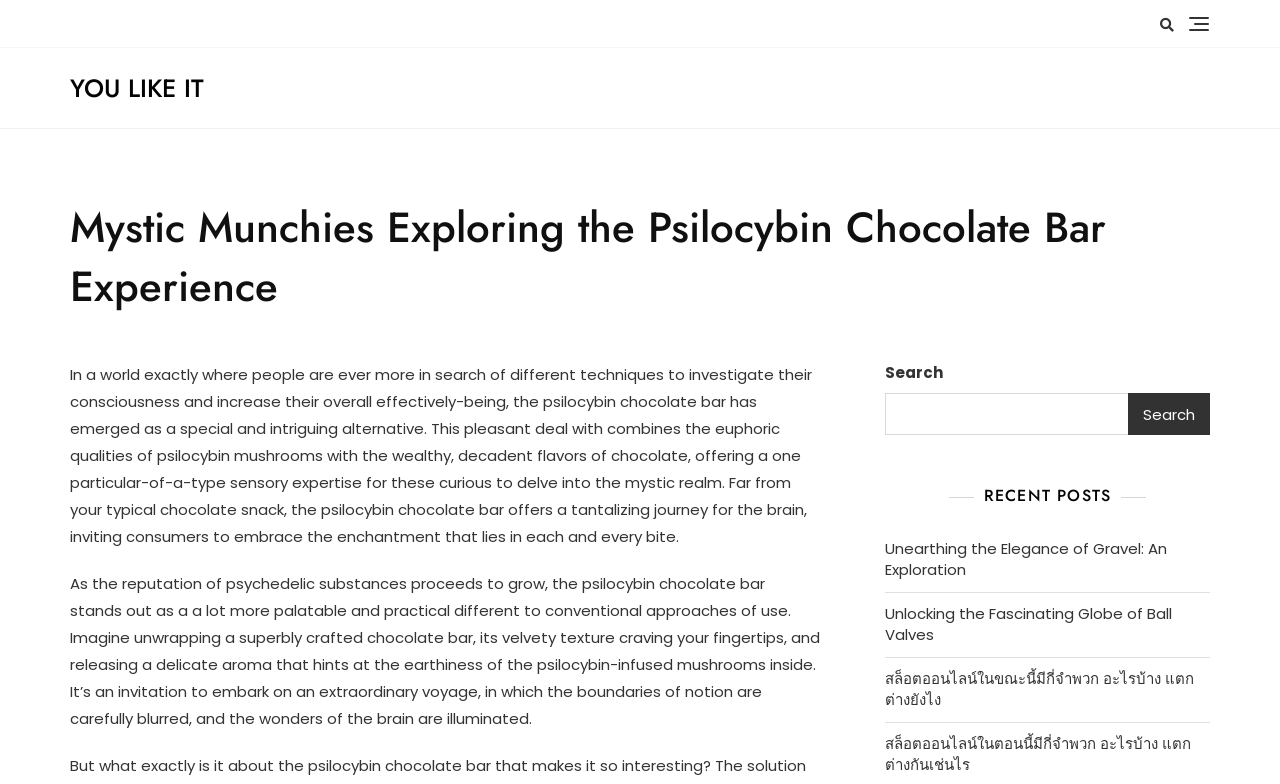What is the purpose of the search box?
Please answer the question with as much detail as possible using the screenshot.

The search box is located at the top right corner of the webpage, and it has a button with the text 'Search'. This suggests that the purpose of the search box is to allow users to search for specific content within the website.